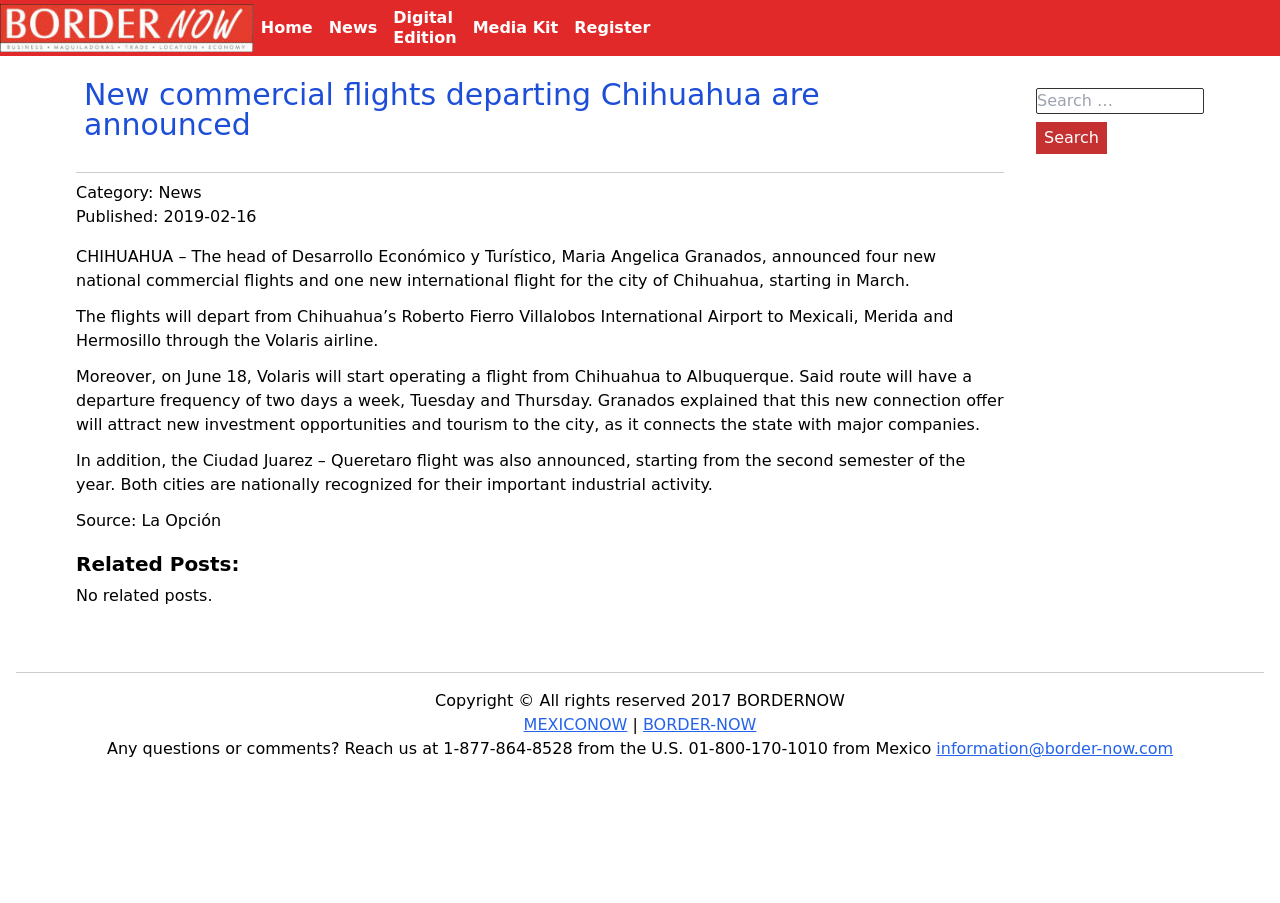Determine the bounding box coordinates of the section to be clicked to follow the instruction: "Read Digital Edition". The coordinates should be given as four float numbers between 0 and 1, formatted as [left, top, right, bottom].

[0.301, 0.0, 0.363, 0.062]